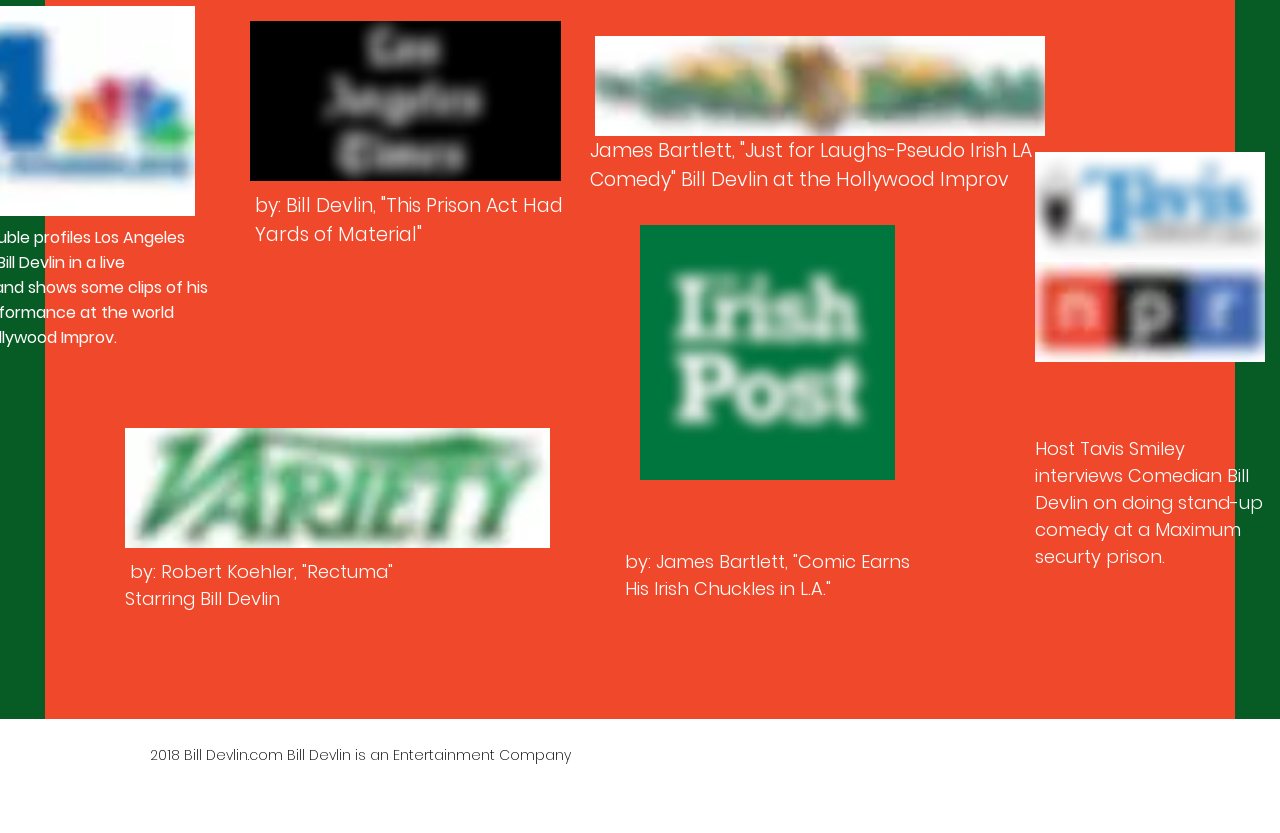What social media platforms are listed in the social bar?
Refer to the image and provide a one-word or short phrase answer.

Facebook, Twitter, Youtube, Instagram